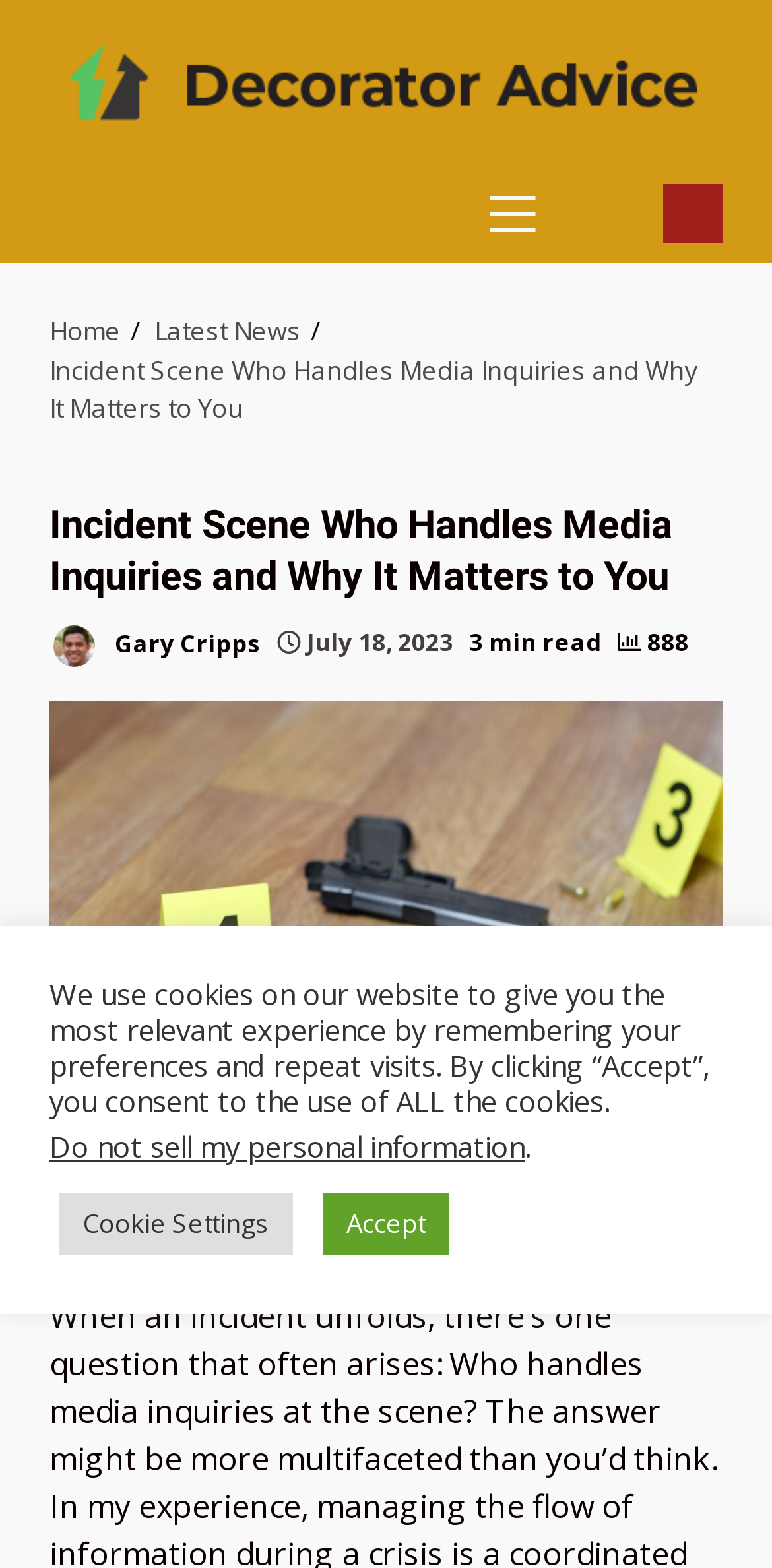Can you identify and provide the main heading of the webpage?

Incident Scene Who Handles Media Inquiries and Why It Matters to You